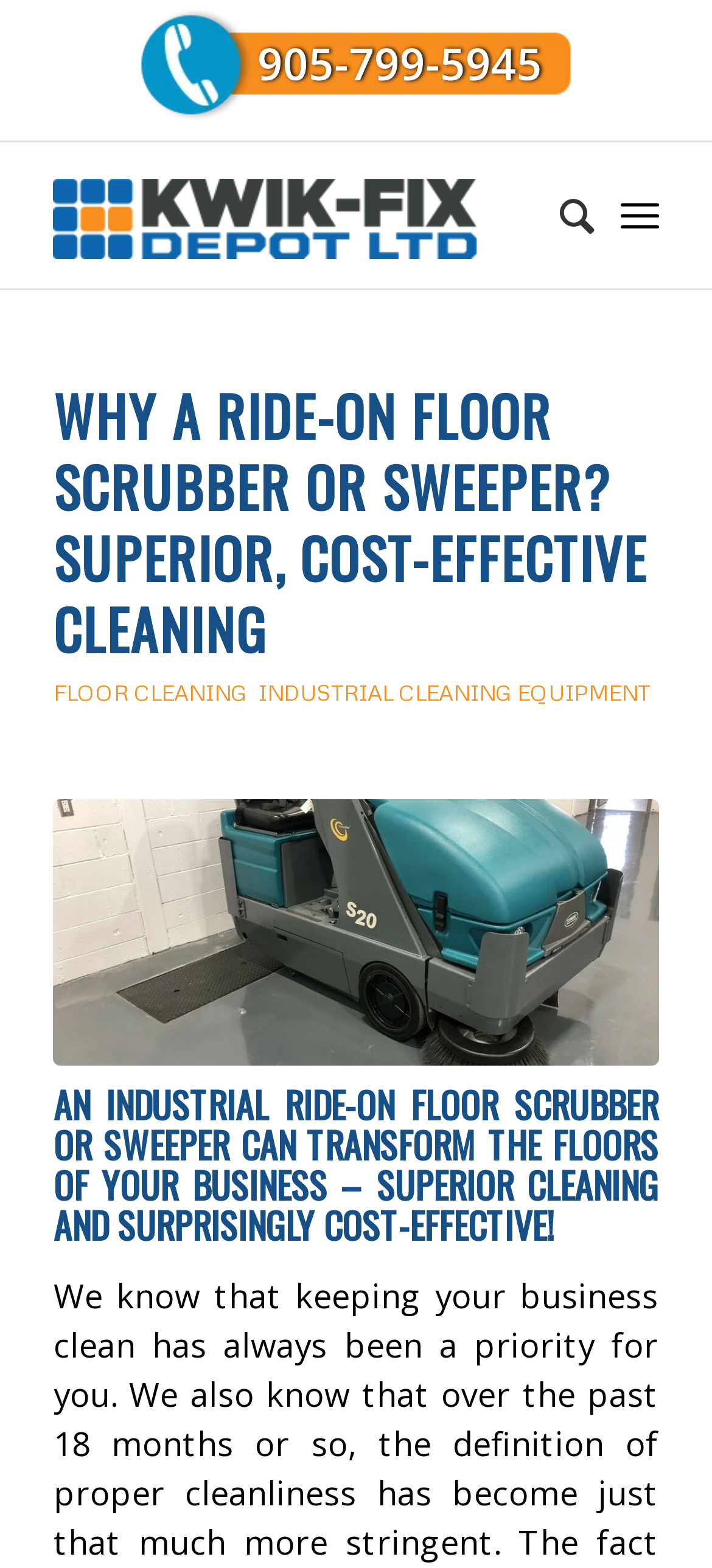Determine the bounding box coordinates of the section I need to click to execute the following instruction: "Learn about ride-on floor scrubber or sweeper". Provide the coordinates as four float numbers between 0 and 1, i.e., [left, top, right, bottom].

[0.075, 0.509, 0.925, 0.679]